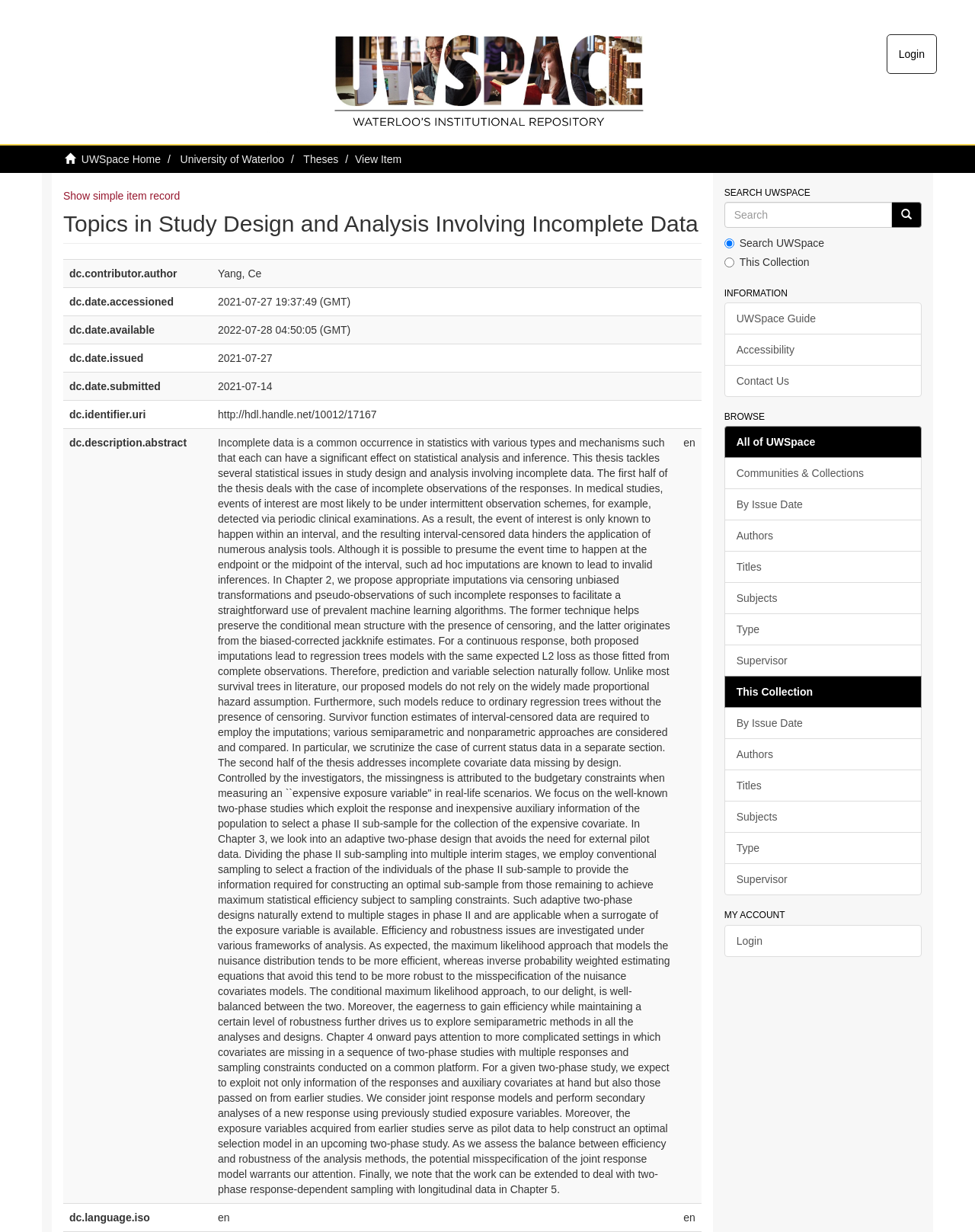Extract the bounding box coordinates of the UI element described: "Show simple item record". Provide the coordinates in the format [left, top, right, bottom] with values ranging from 0 to 1.

[0.065, 0.154, 0.185, 0.164]